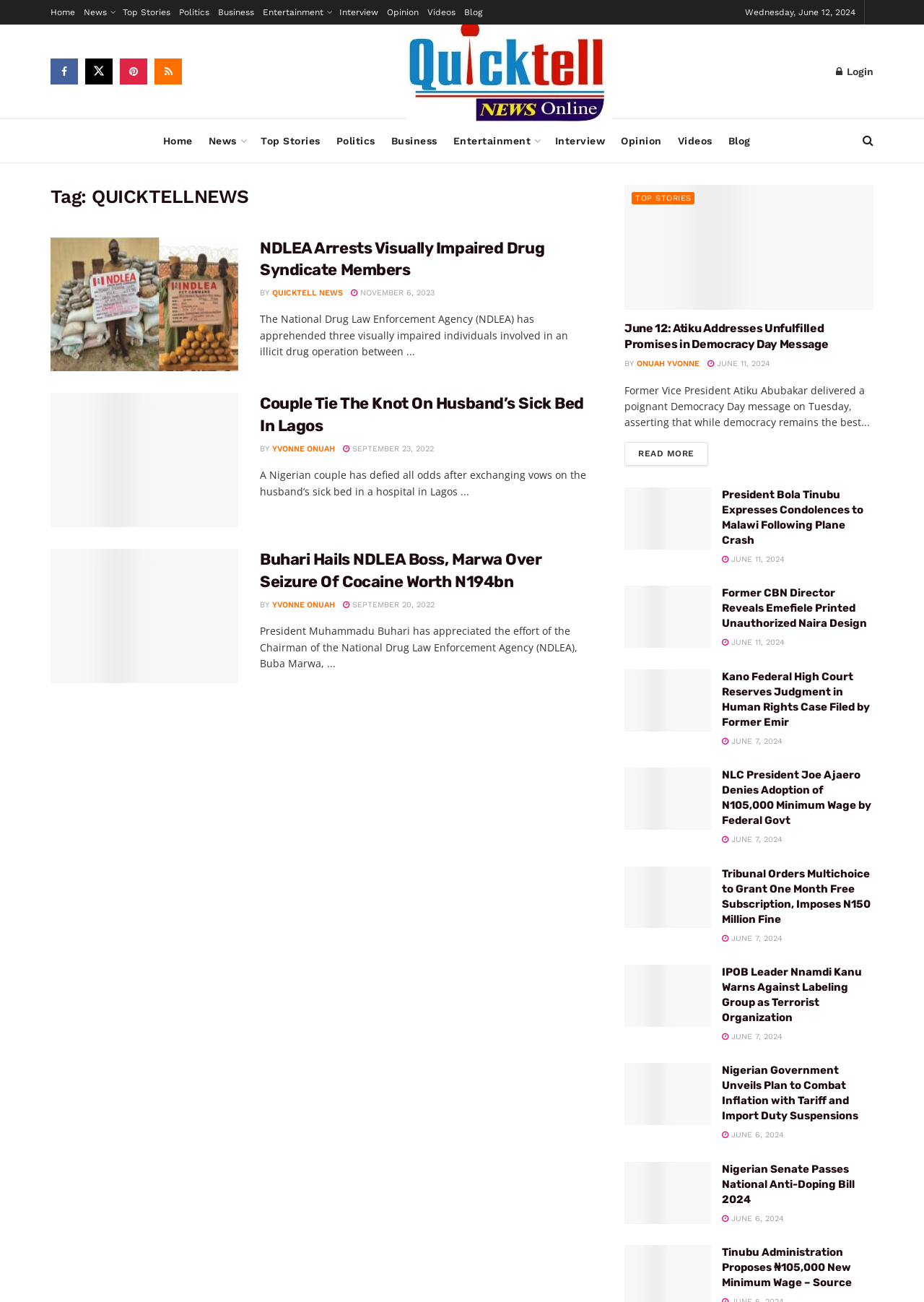Locate the bounding box of the user interface element based on this description: "Opinion".

[0.419, 0.0, 0.453, 0.019]